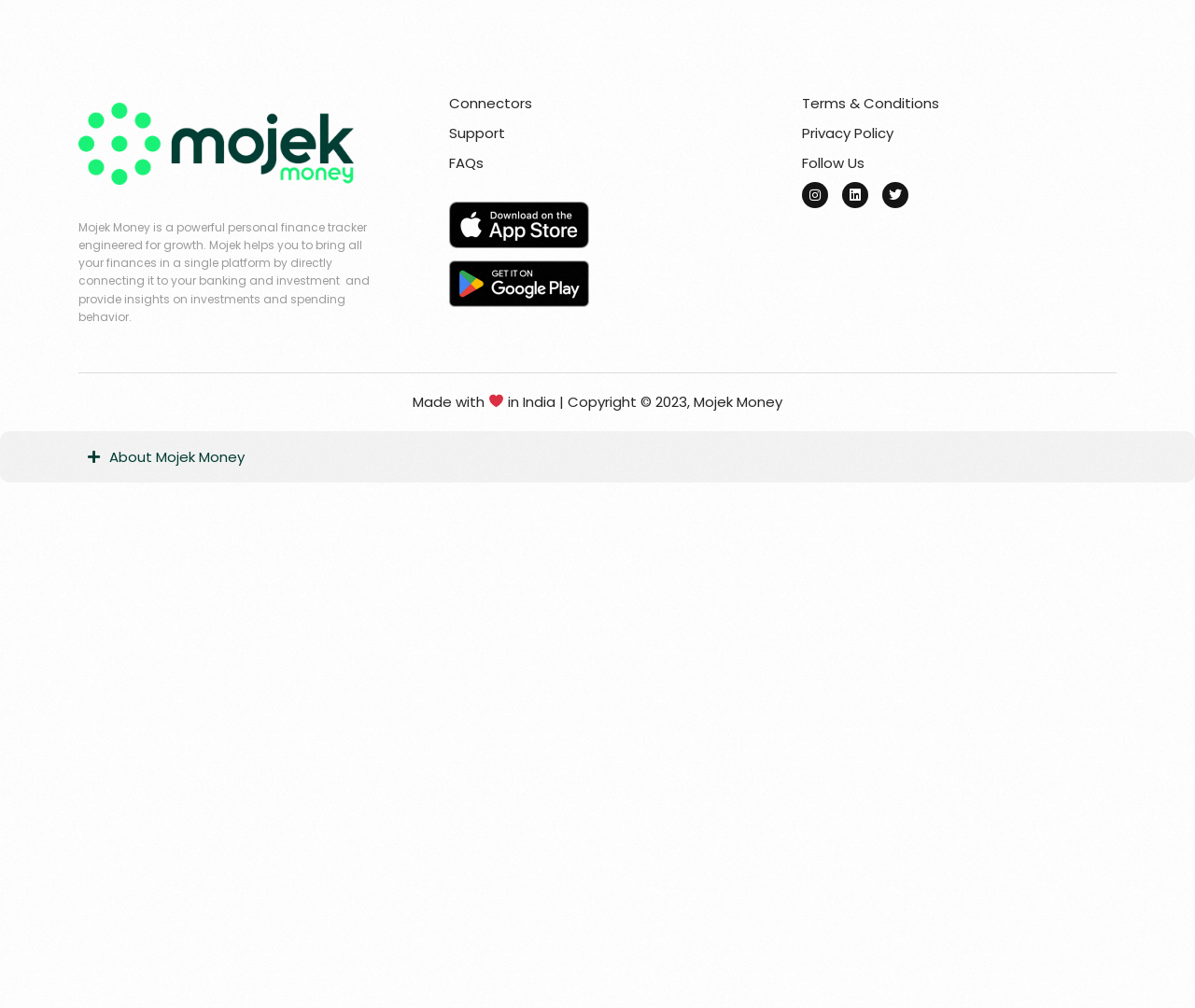Could you specify the bounding box coordinates for the clickable section to complete the following instruction: "Download Mojek on Apple iOS"?

[0.376, 0.2, 0.61, 0.247]